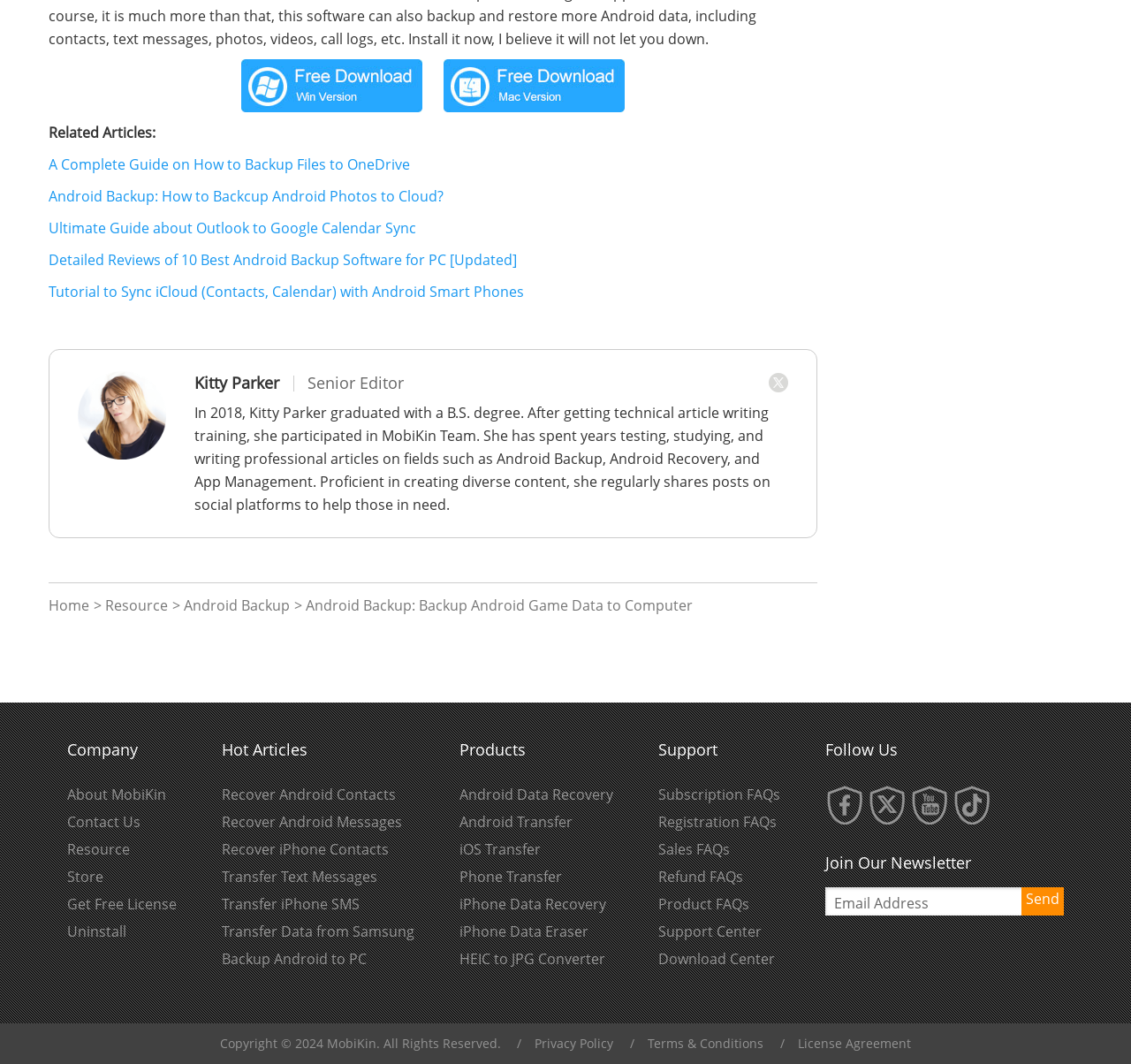Find and specify the bounding box coordinates that correspond to the clickable region for the instruction: "Learn more about Kitty Parker".

[0.172, 0.349, 0.247, 0.369]